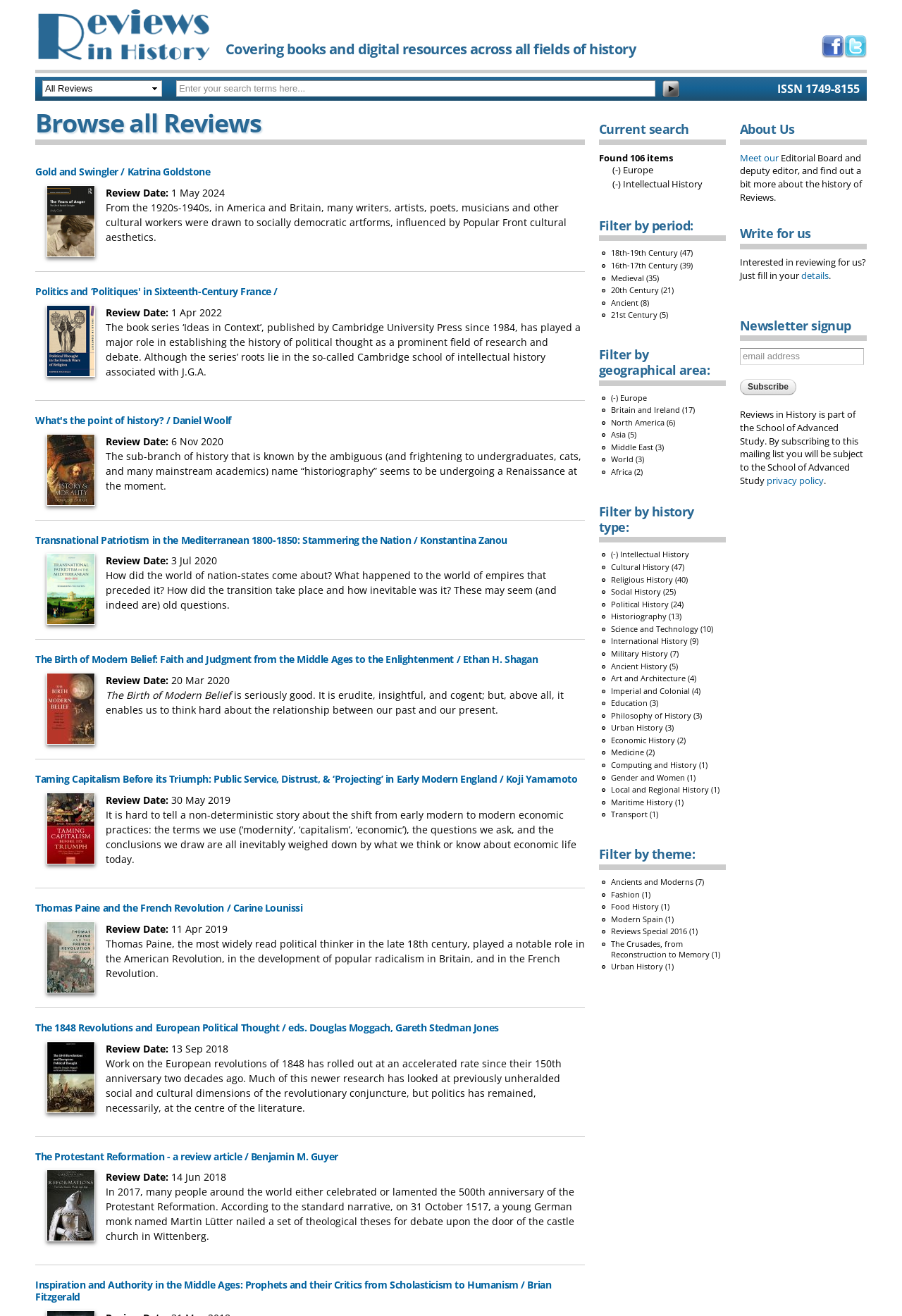Please determine the bounding box coordinates of the element's region to click for the following instruction: "Search for reviews".

[0.195, 0.061, 0.727, 0.074]